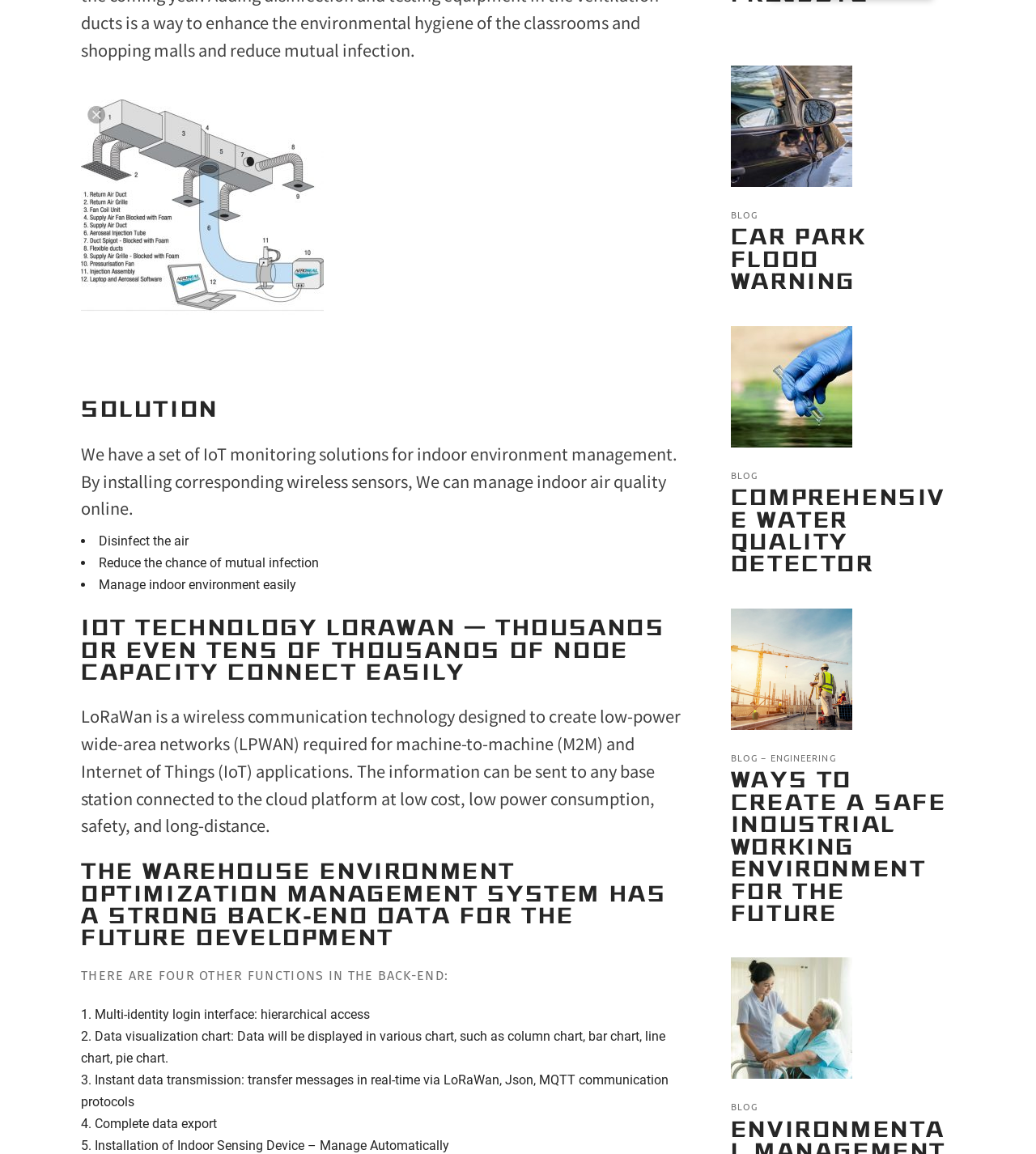Using the elements shown in the image, answer the question comprehensively: How many functions are mentioned in the back-end data management system?

The webpage mentions that there are four other functions in the back-end data management system, in addition to the main function, which are multi-identity login interface, data visualization chart, instant data transmission, complete data export, and installation of indoor sensing device management.